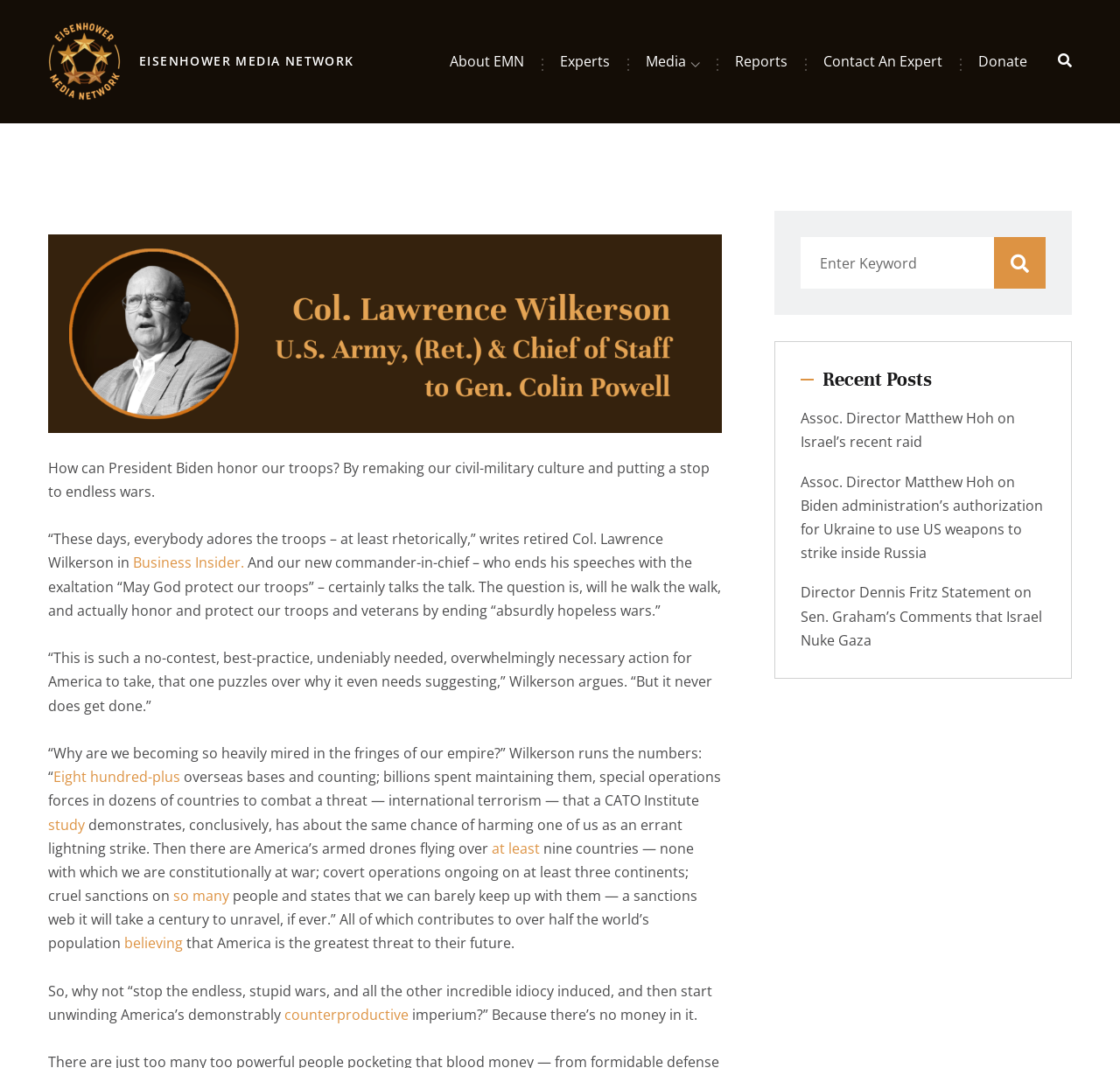Find the bounding box coordinates of the clickable element required to execute the following instruction: "Read the 'Recent Posts' section". Provide the coordinates as four float numbers between 0 and 1, i.e., [left, top, right, bottom].

[0.734, 0.344, 0.832, 0.366]